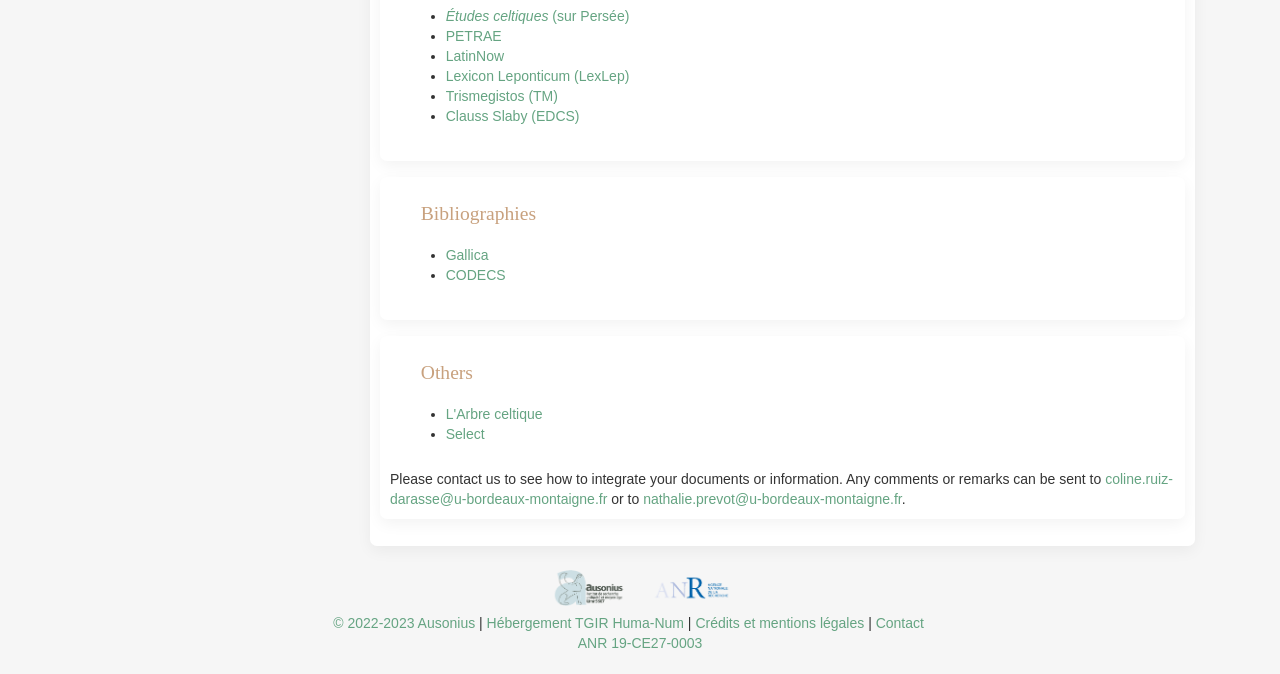Identify the bounding box for the described UI element: "Table of Contents".

None